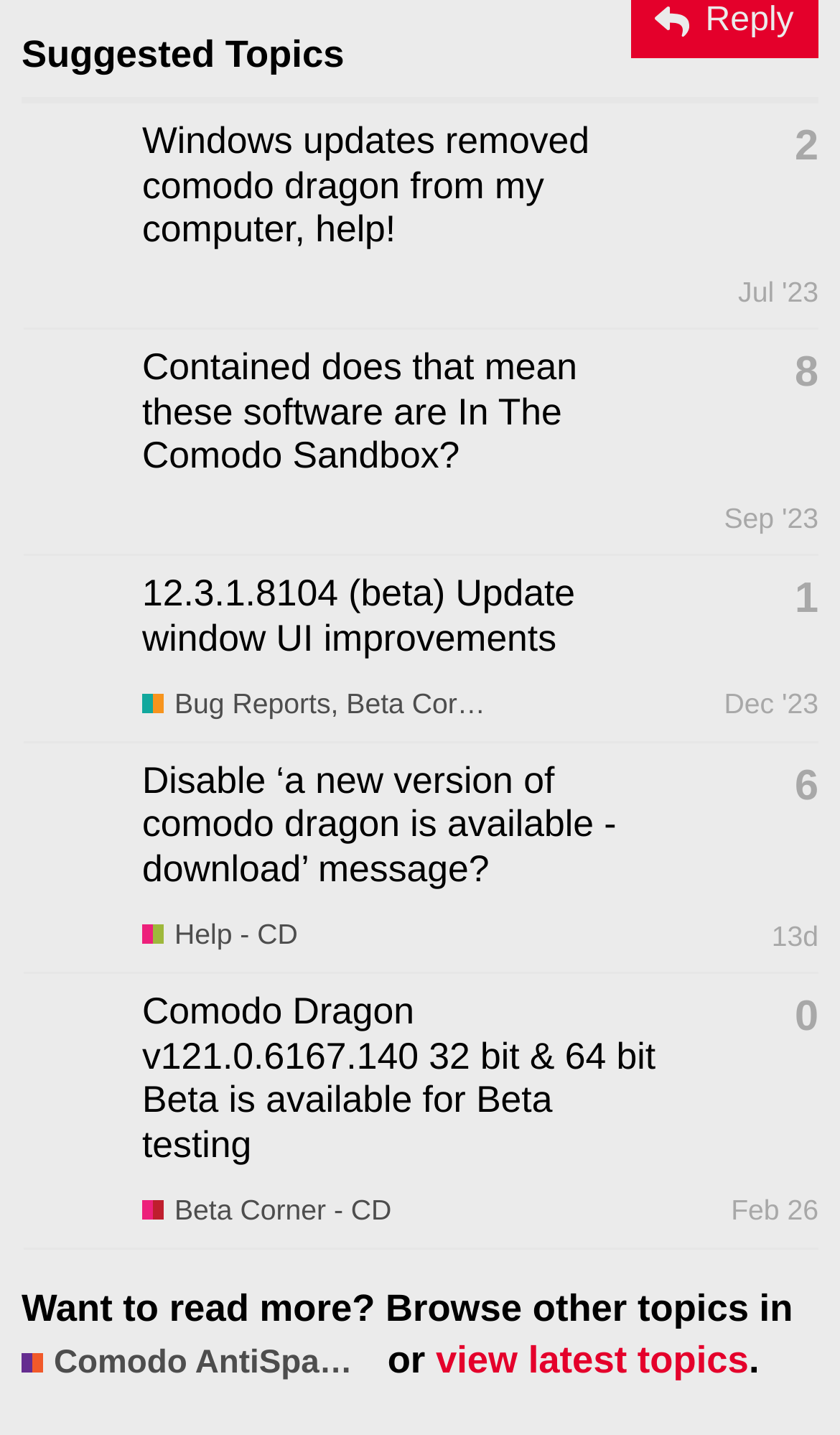Pinpoint the bounding box coordinates for the area that should be clicked to perform the following instruction: "View topic 'Carps Windows updates removed comodo dragon from my computer, help!' ".

[0.027, 0.07, 0.974, 0.229]